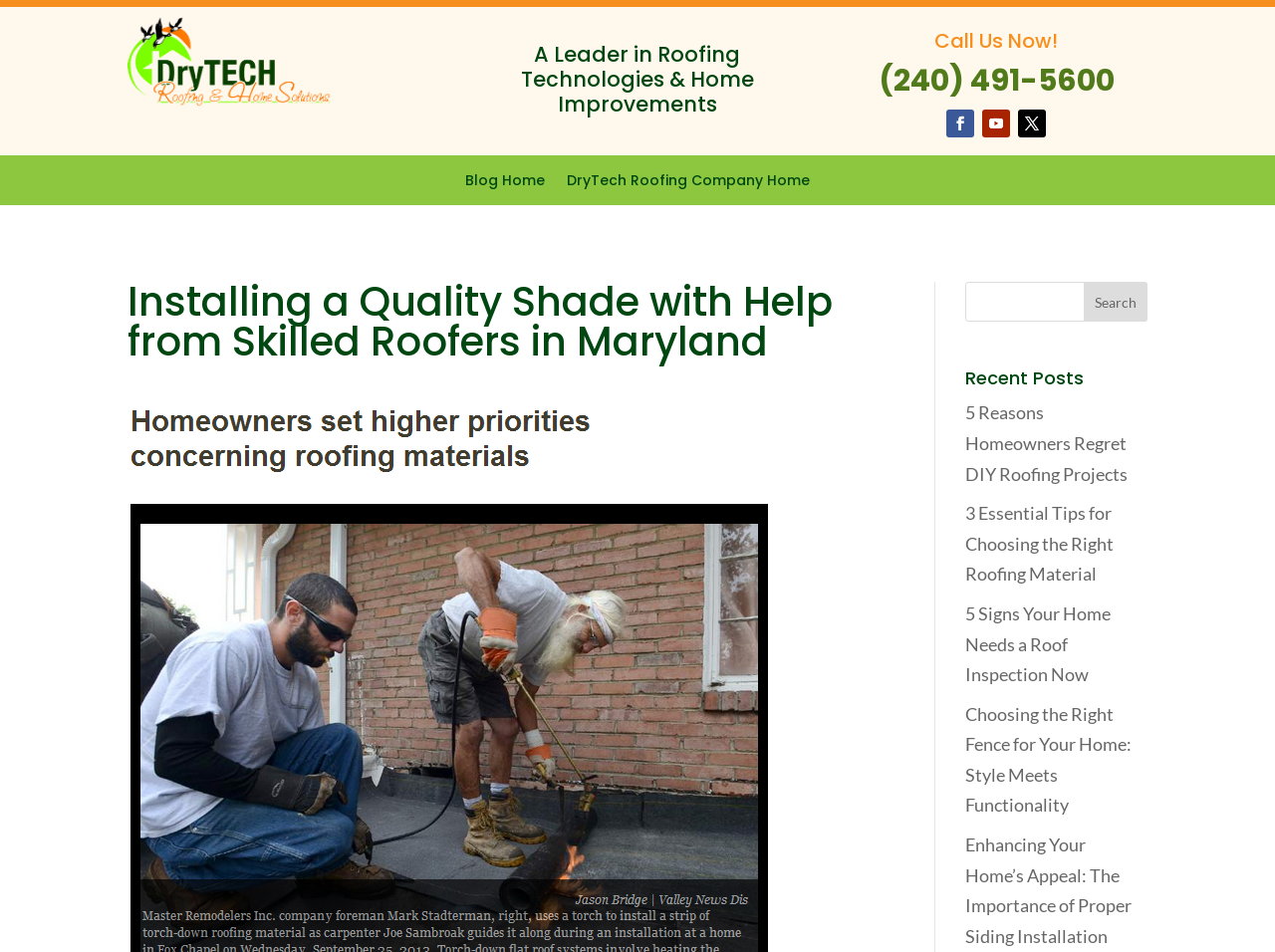Please give a succinct answer to the question in one word or phrase:
What is the phone number to call?

(240) 491-5600